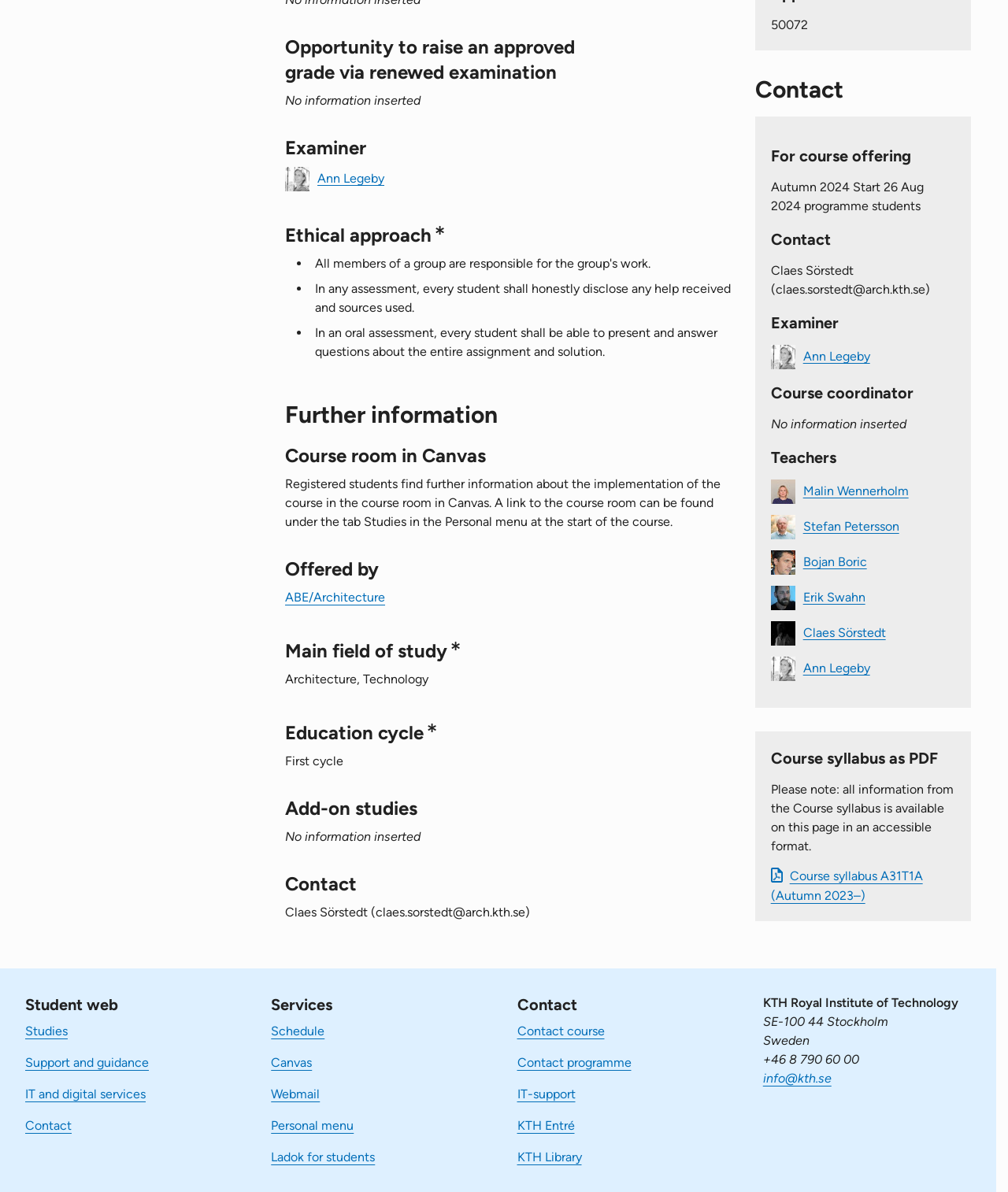Please identify the bounding box coordinates of the area I need to click to accomplish the following instruction: "go to the COLLECTION page".

None